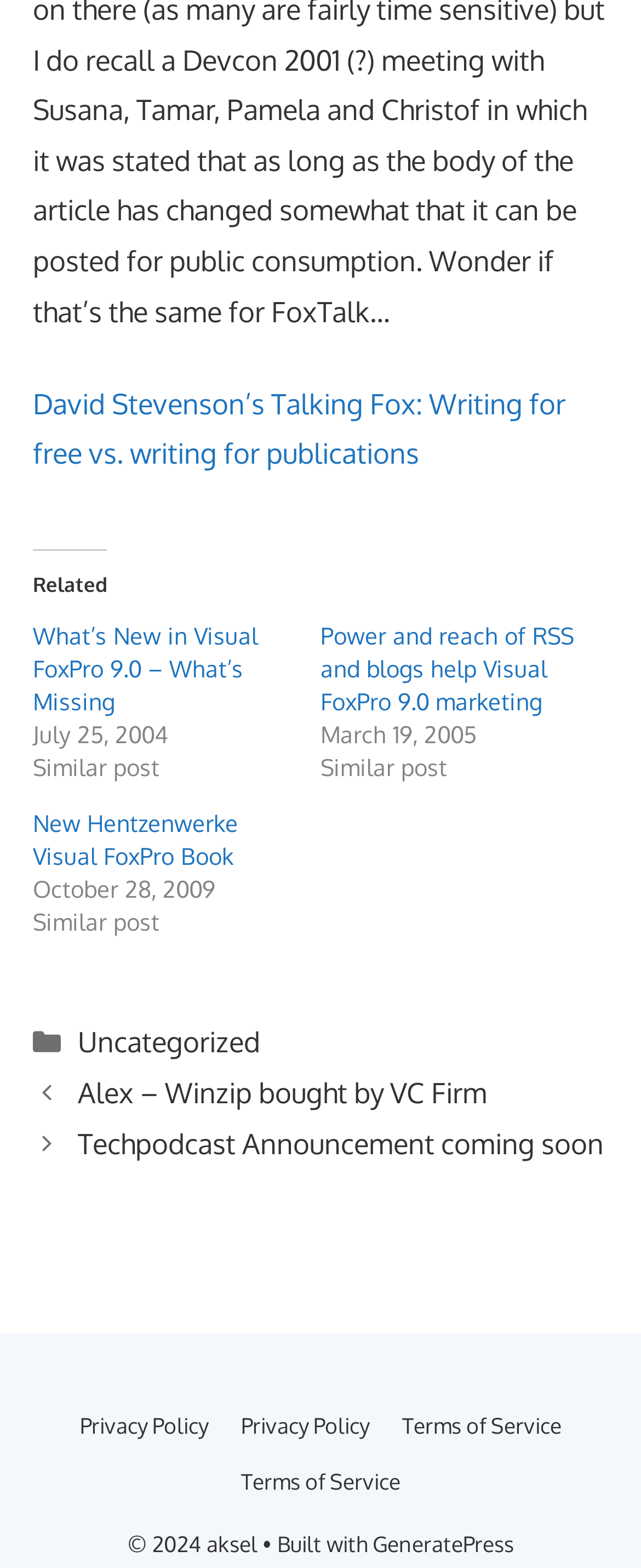Use a single word or phrase to respond to the question:
What is the category of the post?

Uncategorized